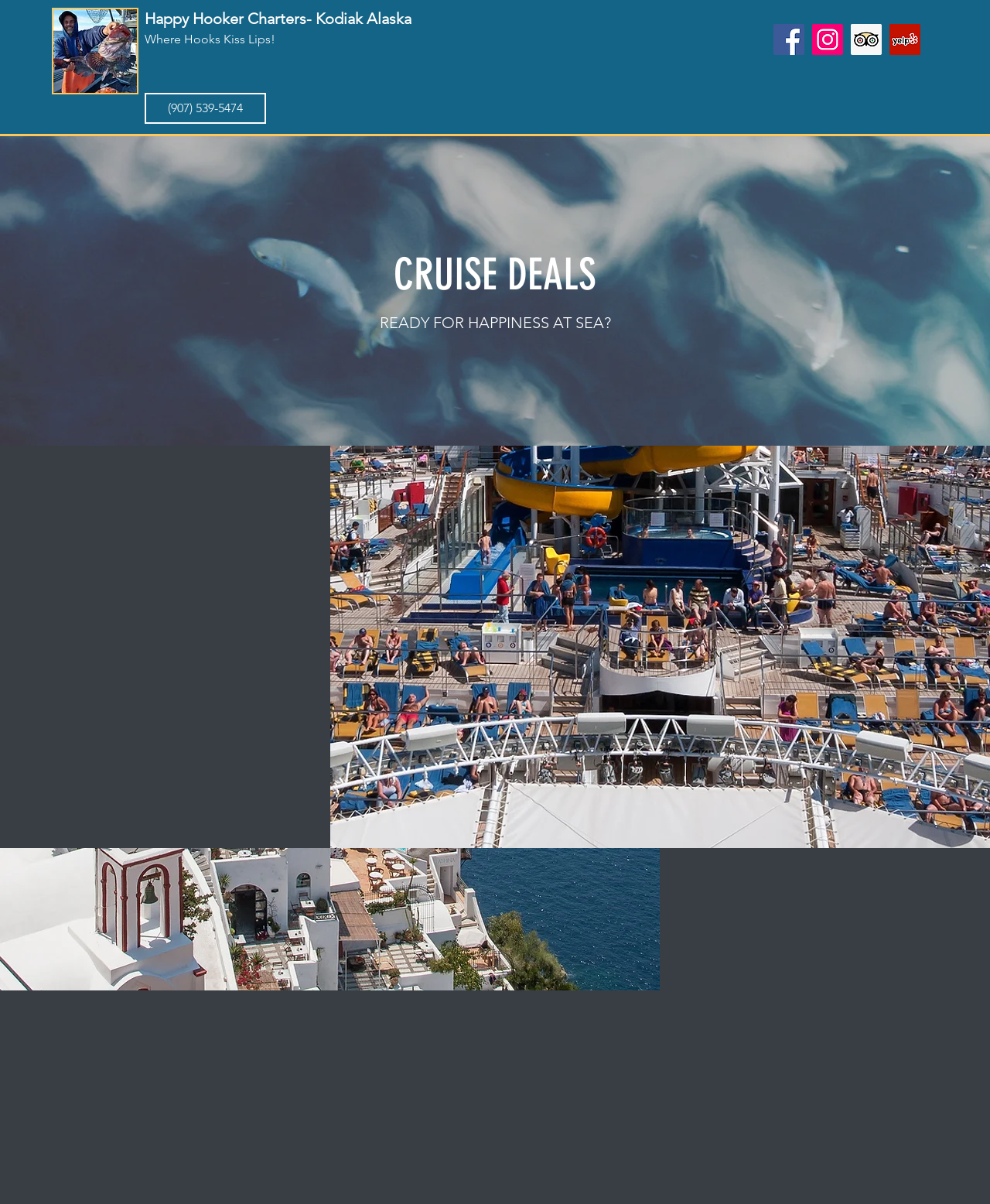Give the bounding box coordinates for this UI element: "aria-label="Trip Advisor Social Icon"". The coordinates should be four float numbers between 0 and 1, arranged as [left, top, right, bottom].

[0.859, 0.02, 0.891, 0.046]